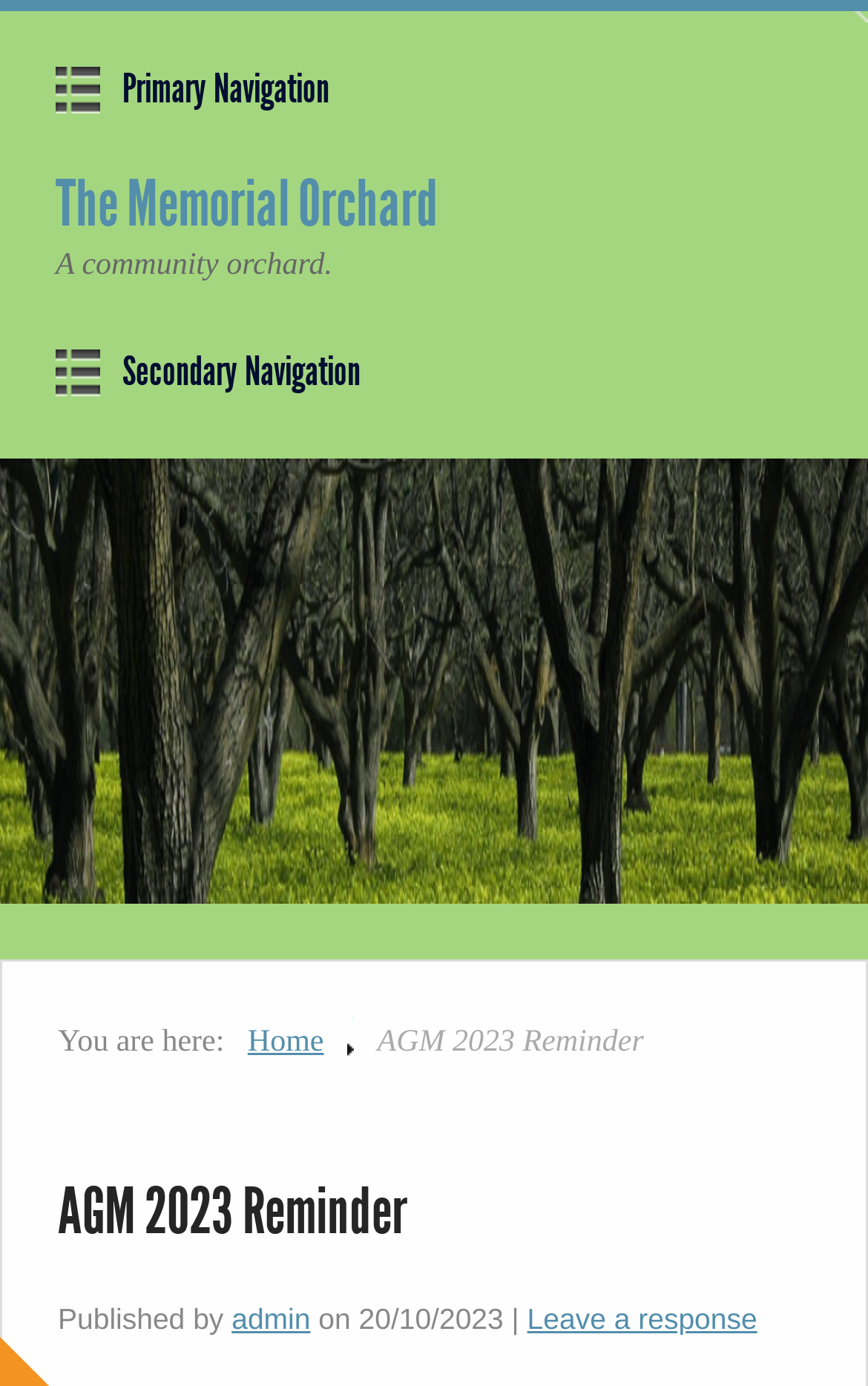What is the current page in the navigation?
Based on the screenshot, give a detailed explanation to answer the question.

I found the answer by looking at the secondary navigation section, where I saw a link to 'Home' and a static text 'AGM 2023 Reminder'. This suggests that the current page is the 'AGM 2023 Reminder' page.